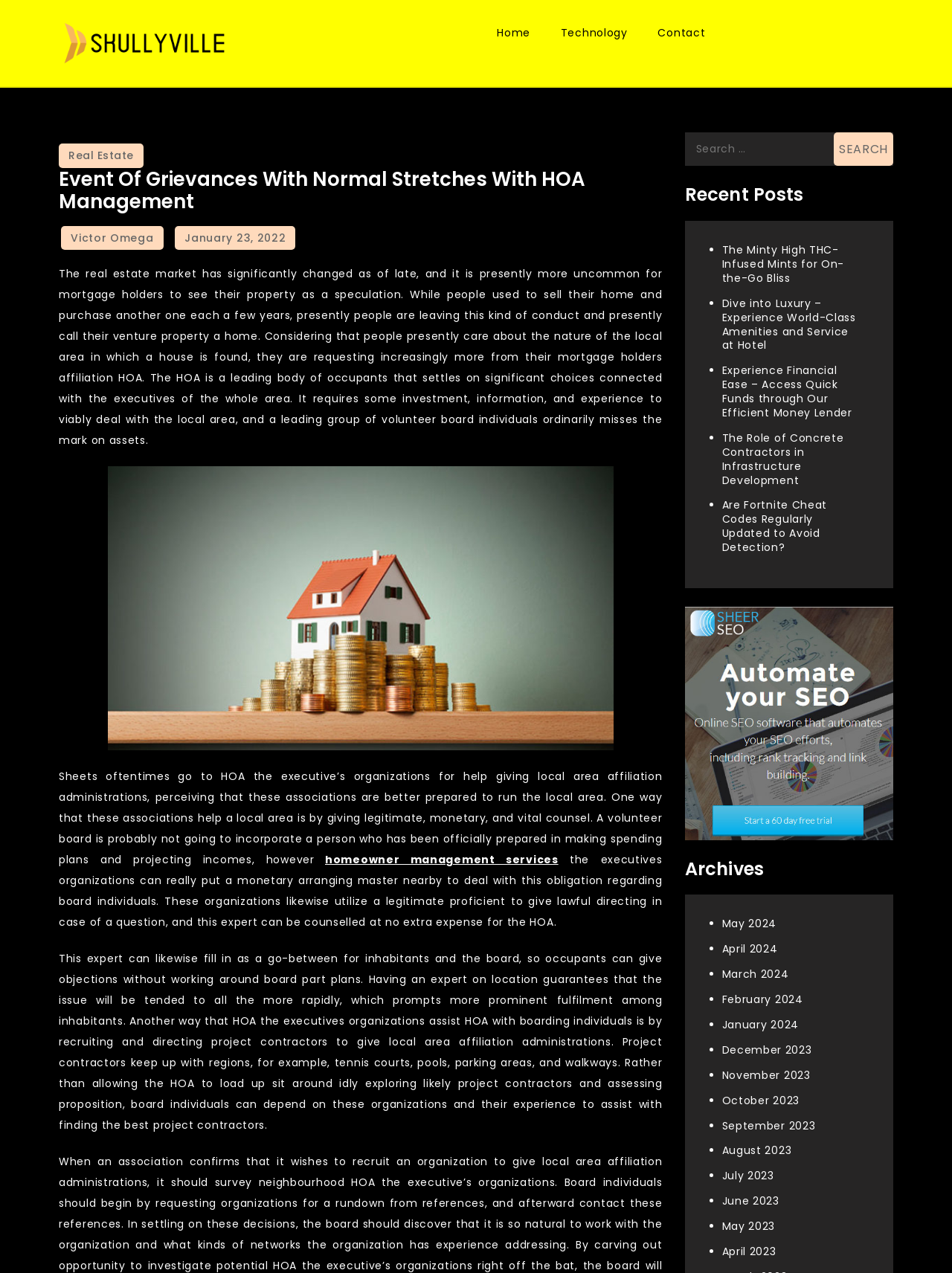Locate the bounding box coordinates of the element I should click to achieve the following instruction: "Click on the 'Home' link".

[0.508, 0.009, 0.571, 0.043]